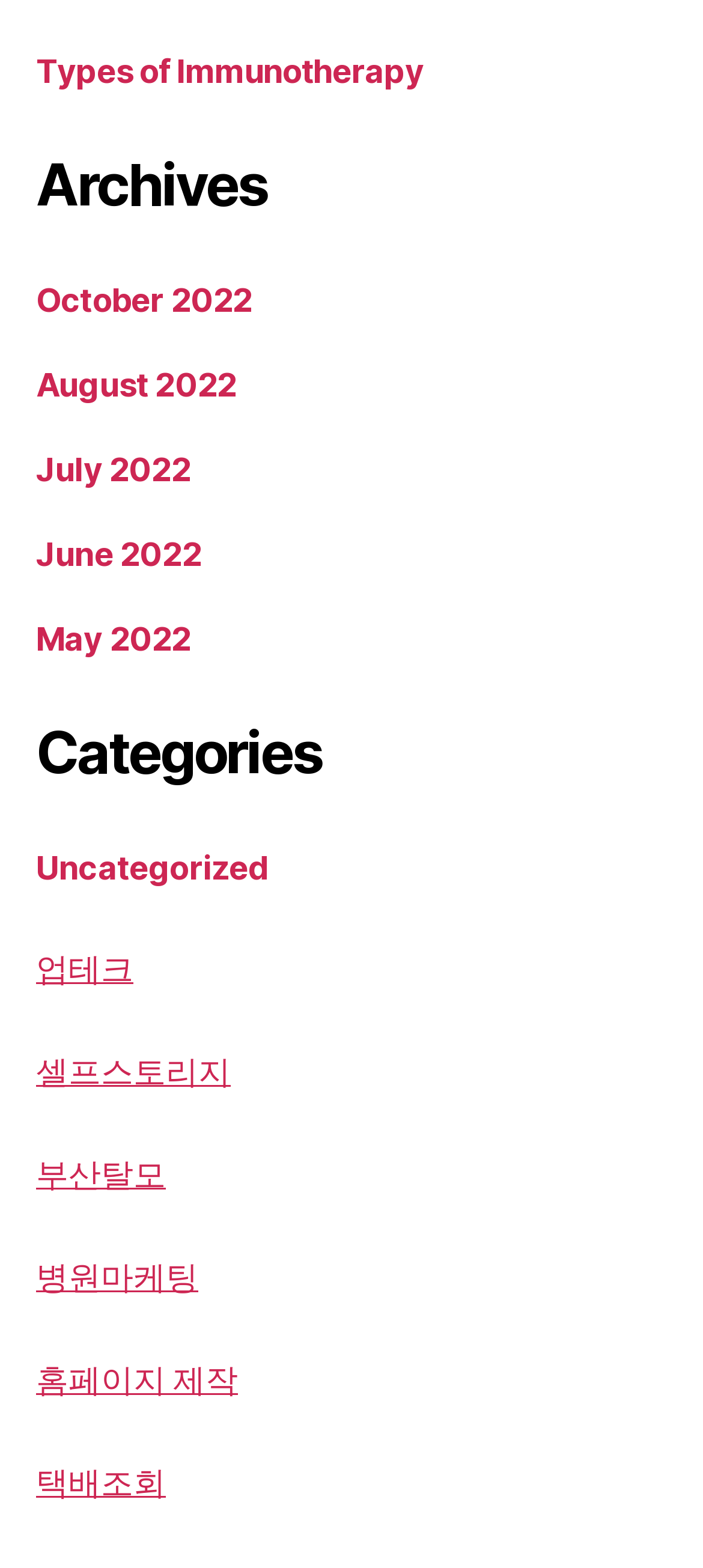What is the most recent archive?
Using the image as a reference, answer the question with a short word or phrase.

October 2022